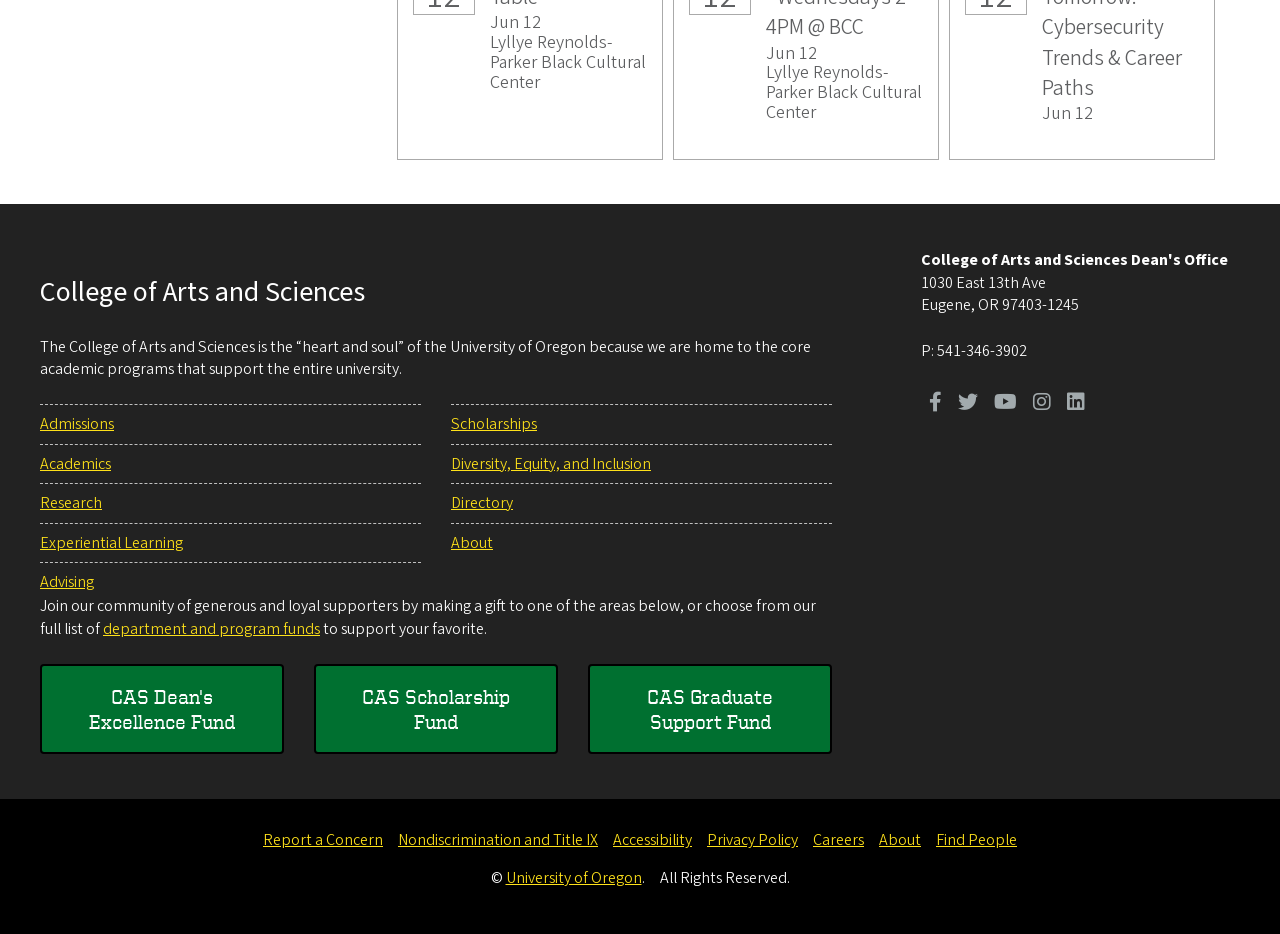Identify the bounding box coordinates for the element you need to click to achieve the following task: "Visit the College of Arts and Sciences". Provide the bounding box coordinates as four float numbers between 0 and 1, in the form [left, top, right, bottom].

[0.031, 0.297, 0.65, 0.329]